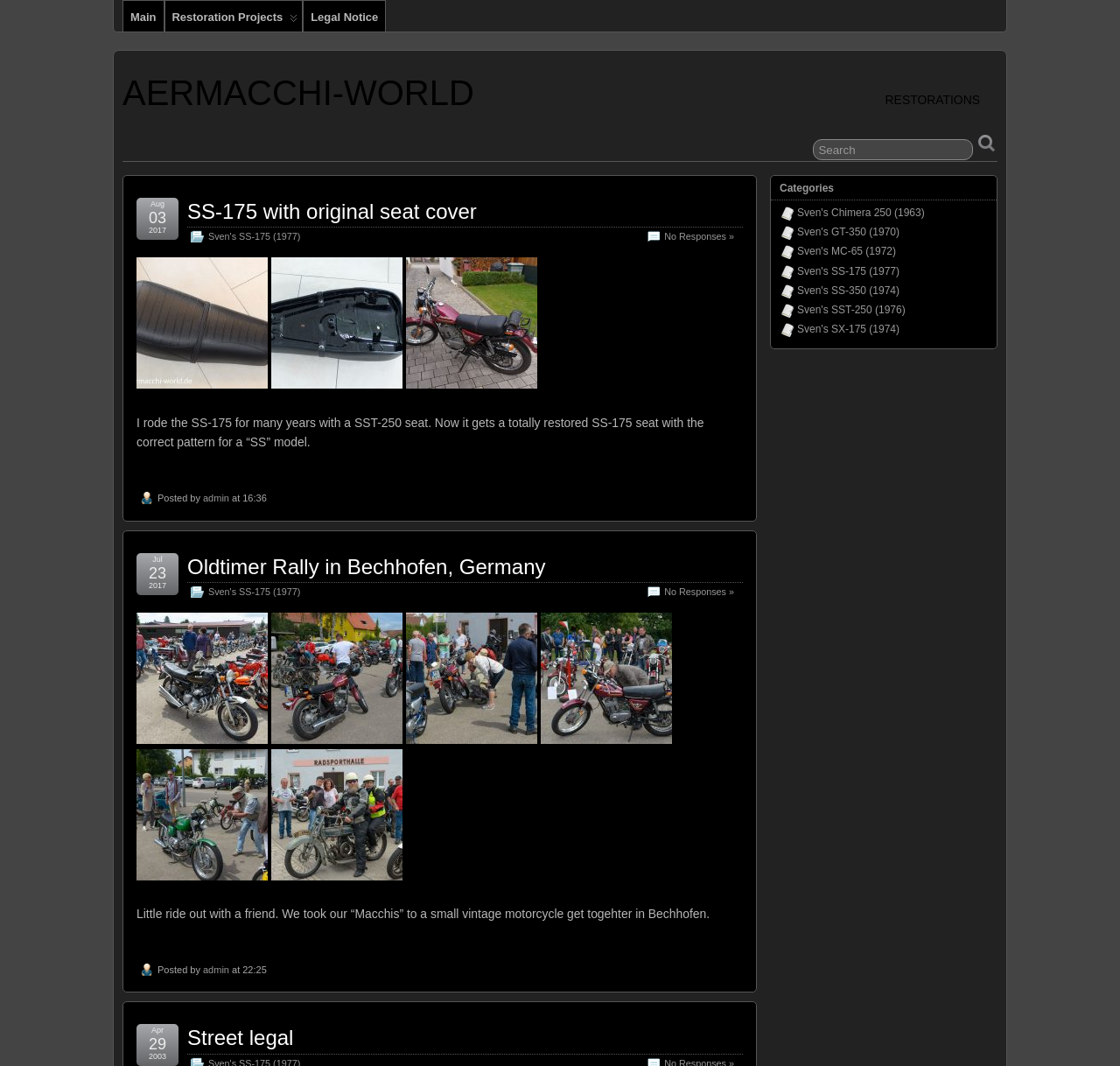Give a succinct answer to this question in a single word or phrase: 
What is the name of the website?

AERMACCHI-WORLD